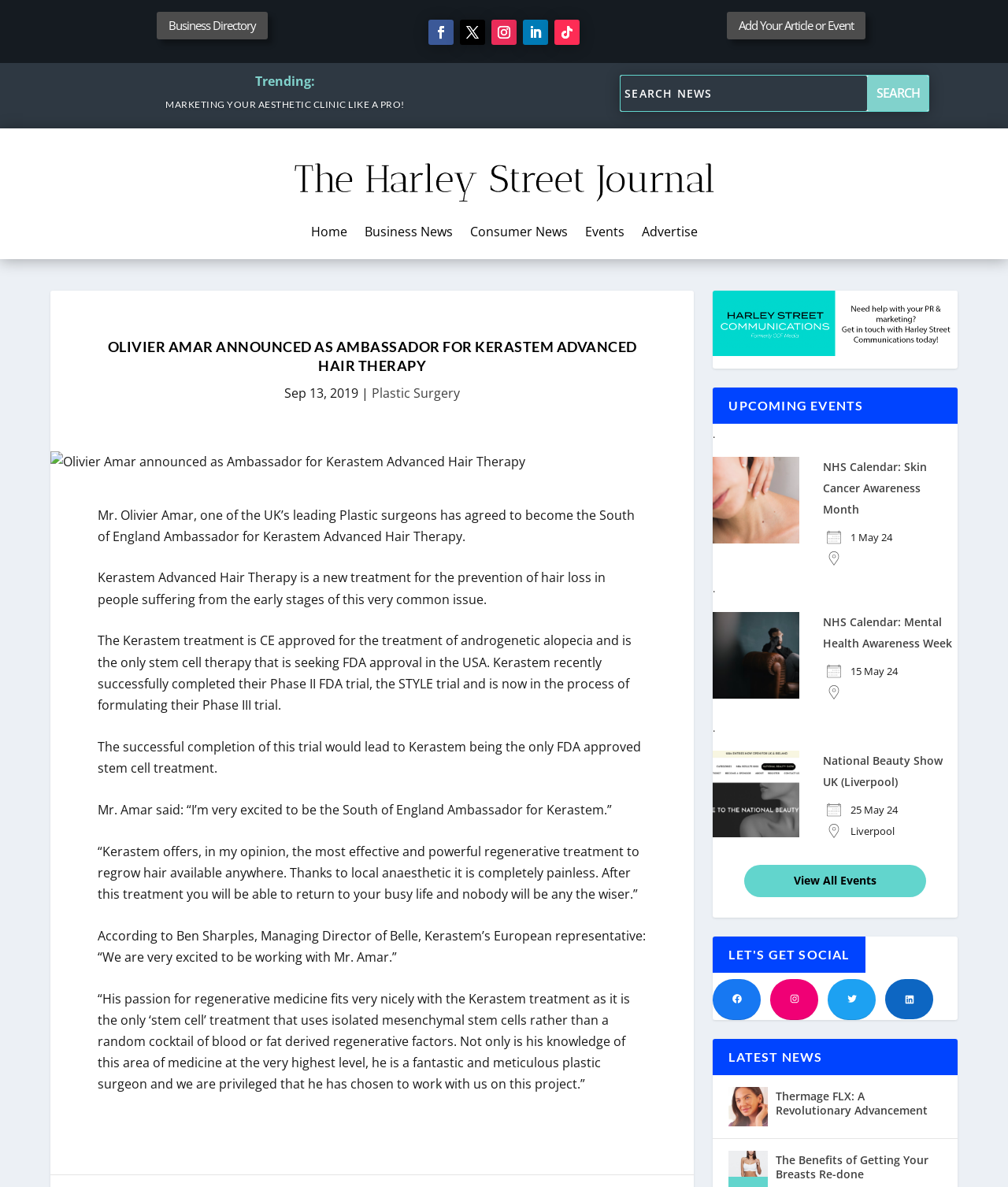Produce an elaborate caption capturing the essence of the webpage.

The webpage is about Olivier Amar, a leading UK plastic surgeon, being announced as the South of England Ambassador for Kerastem Advanced Hair Therapy. At the top of the page, there are several links, including "Business Directory 5", "Add Your Article or Event 5", and social media icons. Below these links, there is a trending section with a heading "MARKETING YOUR AESTHETIC CLINIC LIKE A PRO!" and a link to the article.

On the left side of the page, there is a search bar with a button and a logo of "aesthetic news". Below the search bar, there are several links to different sections of the website, including "Home", "Business News", "Consumer News", "Events", and "Advertise".

The main content of the page is an article about Olivier Amar's announcement as the ambassador for Kerastem Advanced Hair Therapy. The article includes a heading, a date "Sep 13, 2019", and several paragraphs of text. There is also an image of Olivier Amar on the right side of the article.

Below the article, there is a section titled "UPCOMING EVENTS" with several event listings, including "NHS Calendar: Skin Cancer Awareness Month", "NHS Calendar: Mental Health Awareness Week", and "National Beauty Show UK (Liverpool)". Each event listing includes a date and a link to the event.

Further down the page, there is a section titled "LET'S GET SOCIAL" with several social media links. Below this section, there is a section titled "LATEST NEWS" with several news article links, including "Thermage FLX: A Revolutionary Advancement" and "The Benefits of Getting Your Breasts Re-done". Each news article link includes an image and a brief summary of the article.